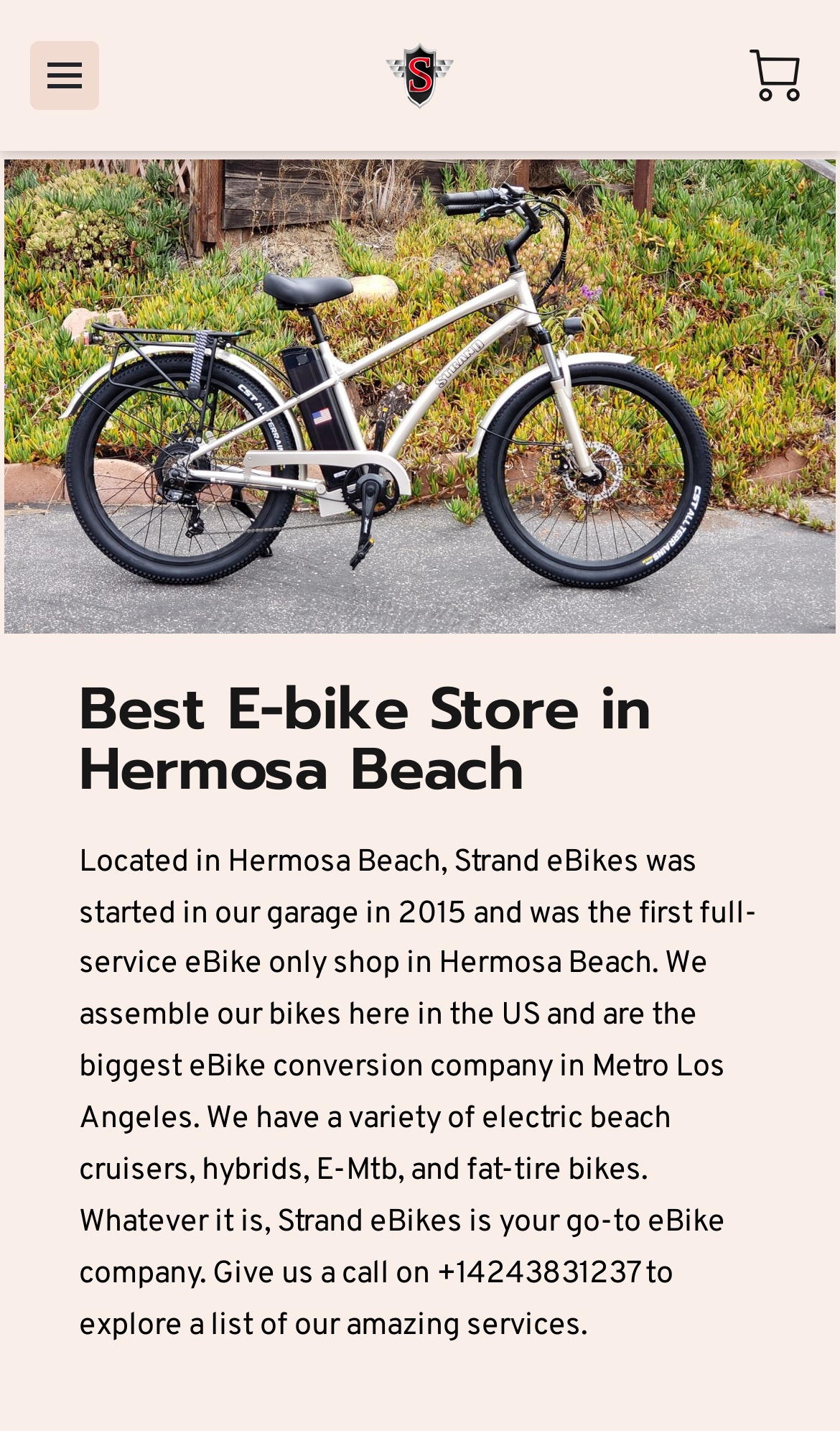Where are Strand eBikes' bikes assembled?
Using the details from the image, give an elaborate explanation to answer the question.

I found this information by reading the static text on the webpage, which states 'We assemble our bikes here in the US...'. This indicates that Strand eBikes assembles their bikes in the United States.